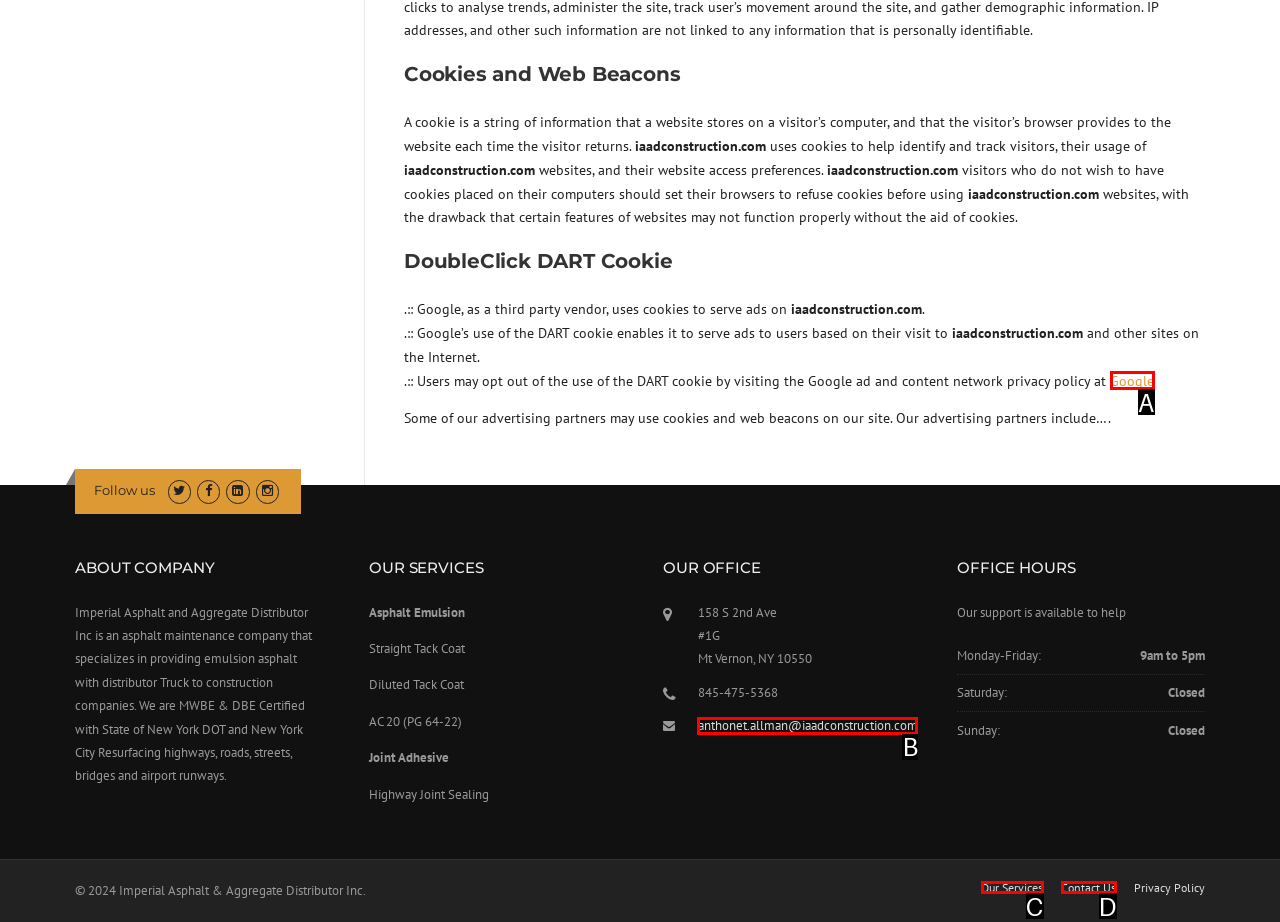Please select the letter of the HTML element that fits the description: Google. Answer with the option's letter directly.

A